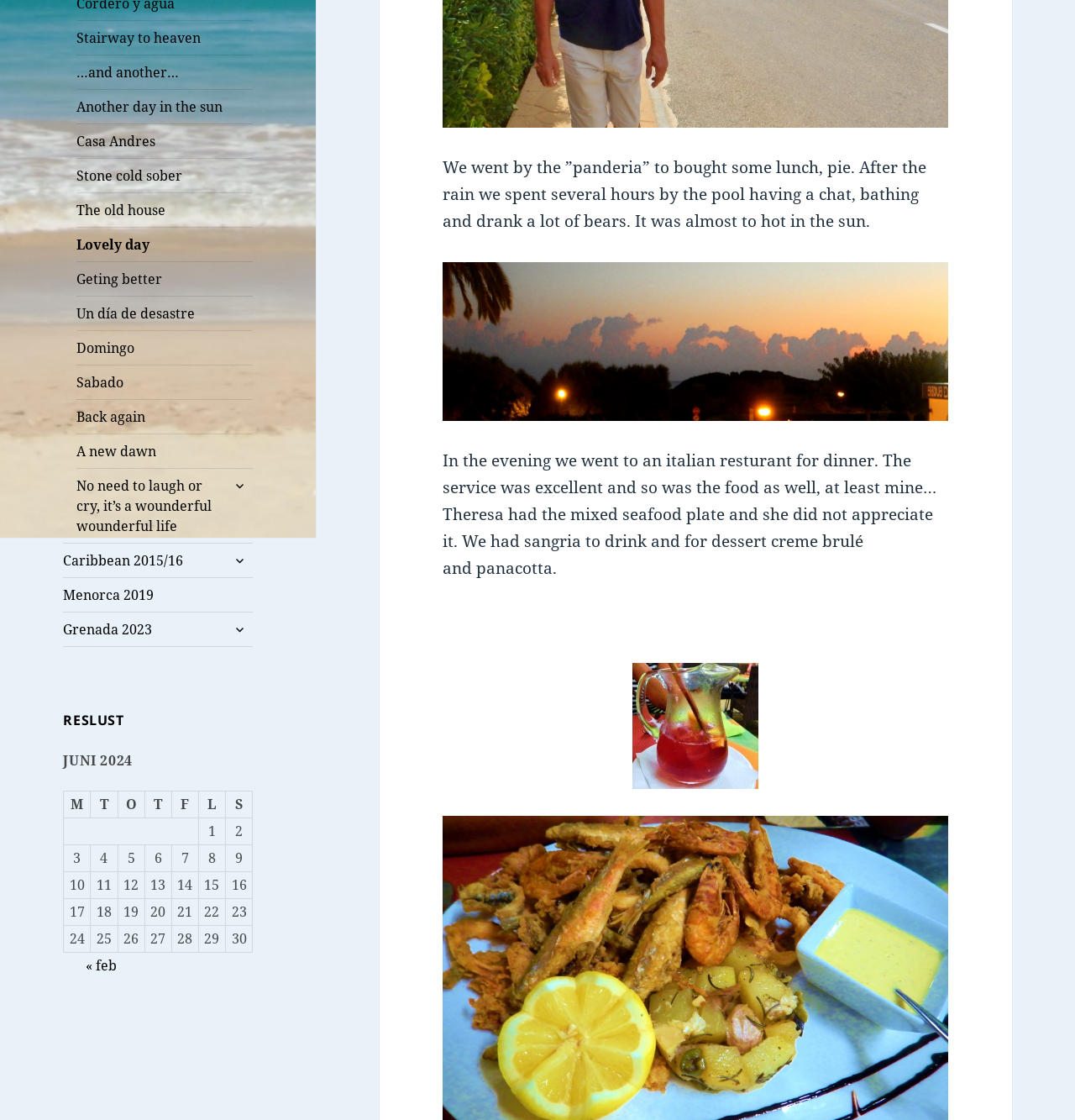Using the format (top-left x, top-left y, bottom-right x, bottom-right y), and given the element description, identify the bounding box coordinates within the screenshot: Sabado

[0.071, 0.326, 0.235, 0.356]